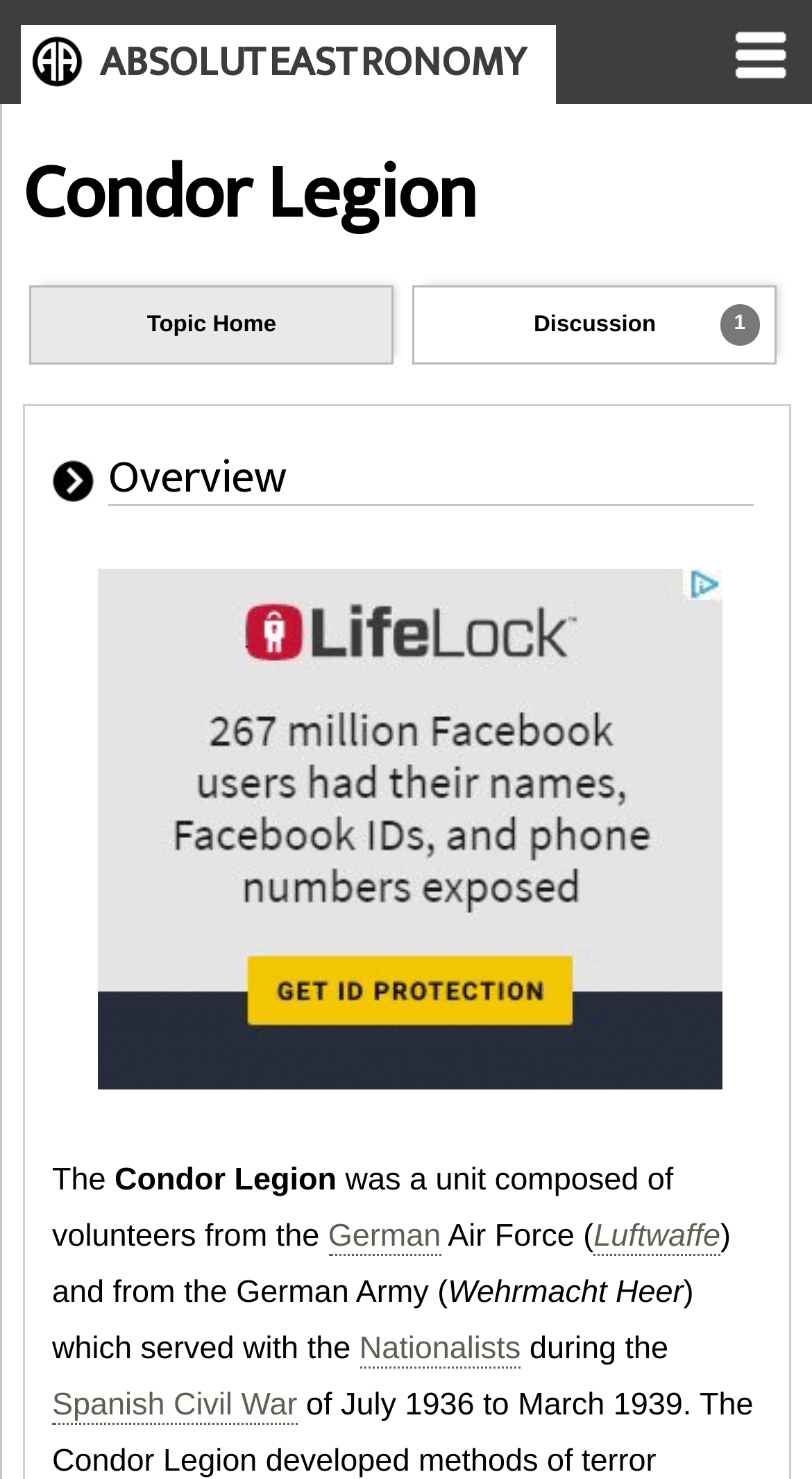Identify the bounding box coordinates for the UI element described by the following text: "aria-label="Advertisement" name="aswift_1" title="Advertisement"". Provide the coordinates as four float numbers between 0 and 1, in the format [left, top, right, bottom].

[0.121, 0.384, 0.89, 0.737]